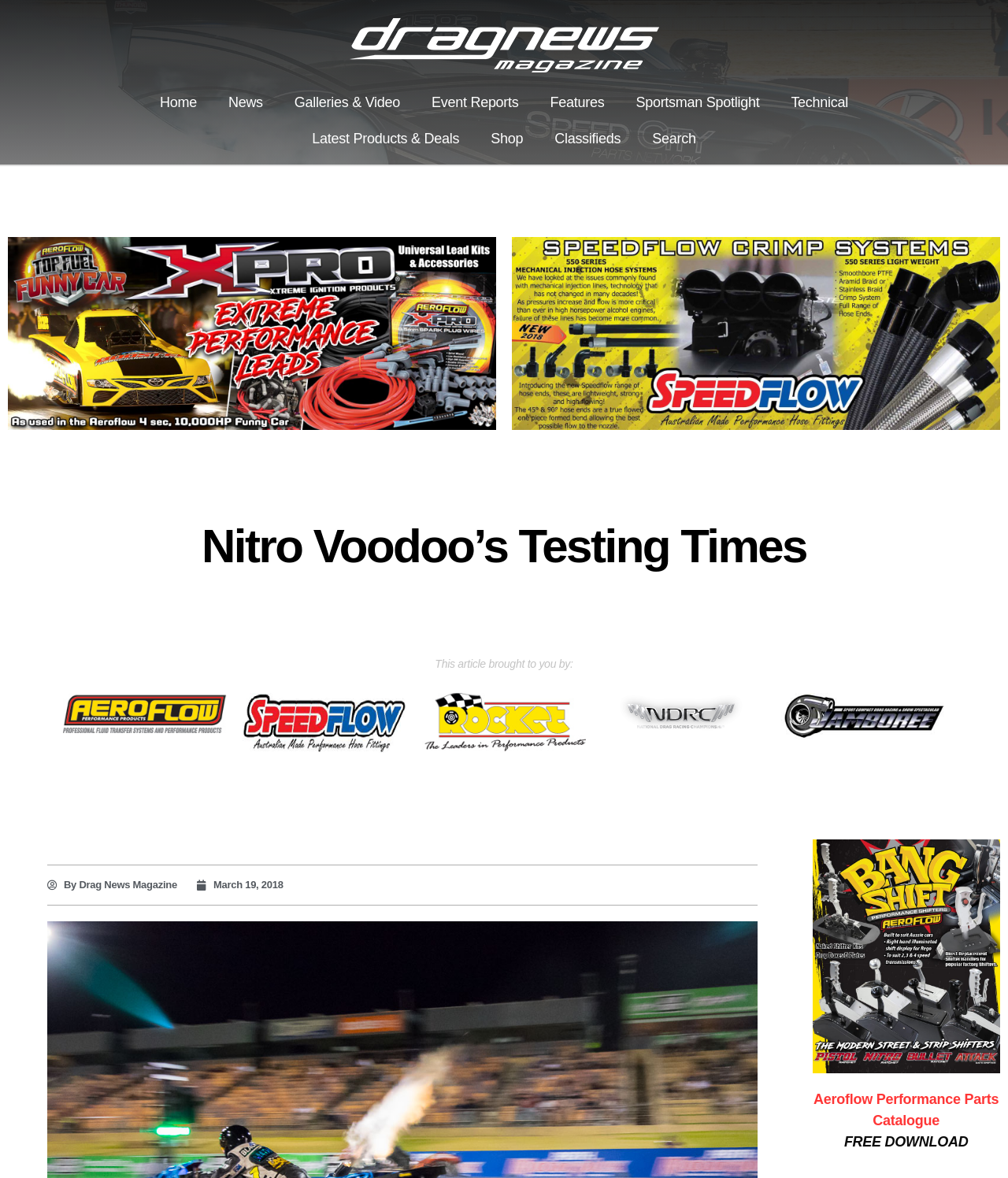Pinpoint the bounding box coordinates of the element you need to click to execute the following instruction: "Download Aeroflow Performance Parts Catalogue". The bounding box should be represented by four float numbers between 0 and 1, in the format [left, top, right, bottom].

[0.837, 0.962, 0.96, 0.976]